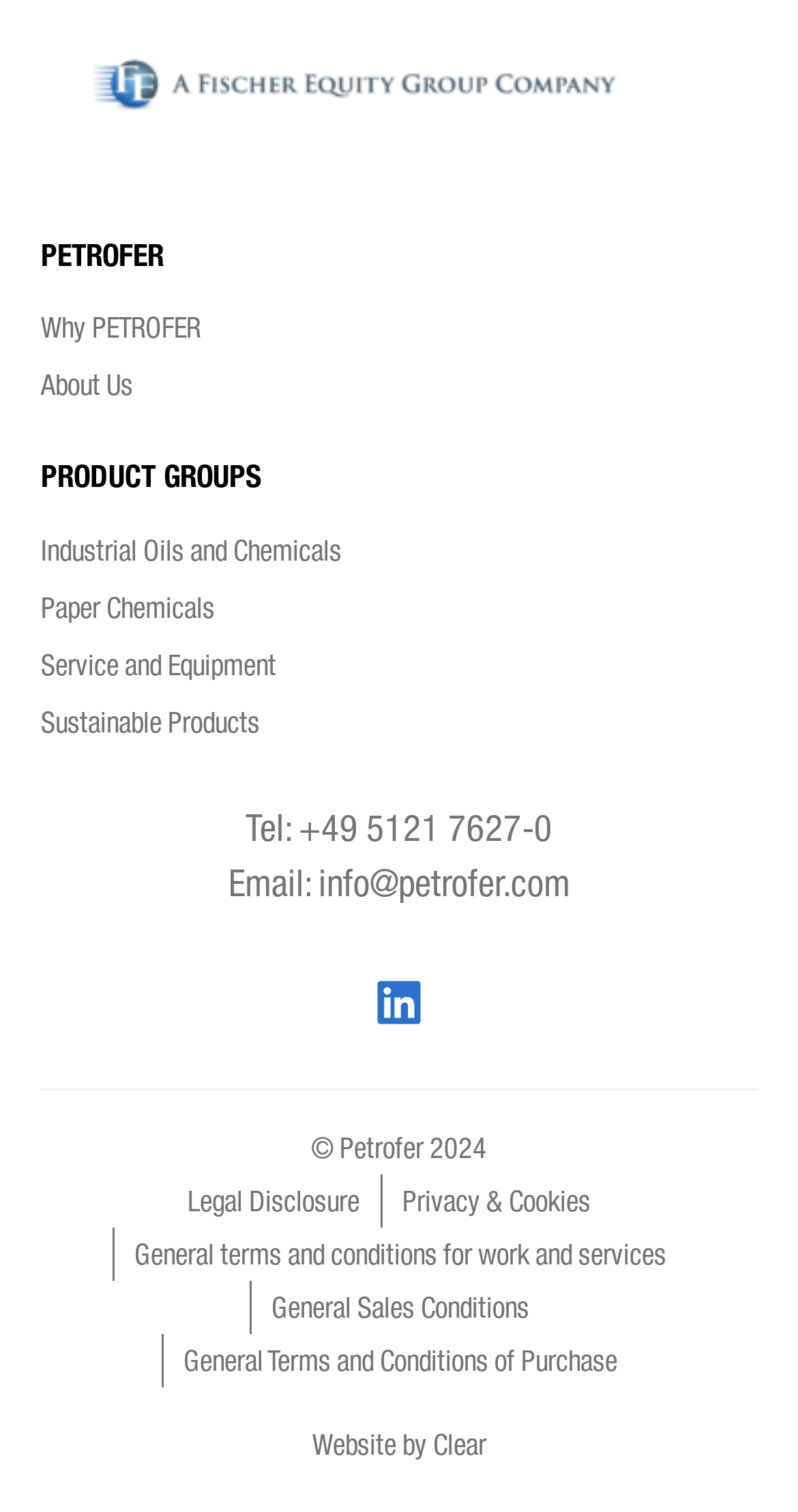Show the bounding box coordinates of the region that should be clicked to follow the instruction: "Check LinkedIn profile."

[0.433, 0.627, 0.567, 0.698]